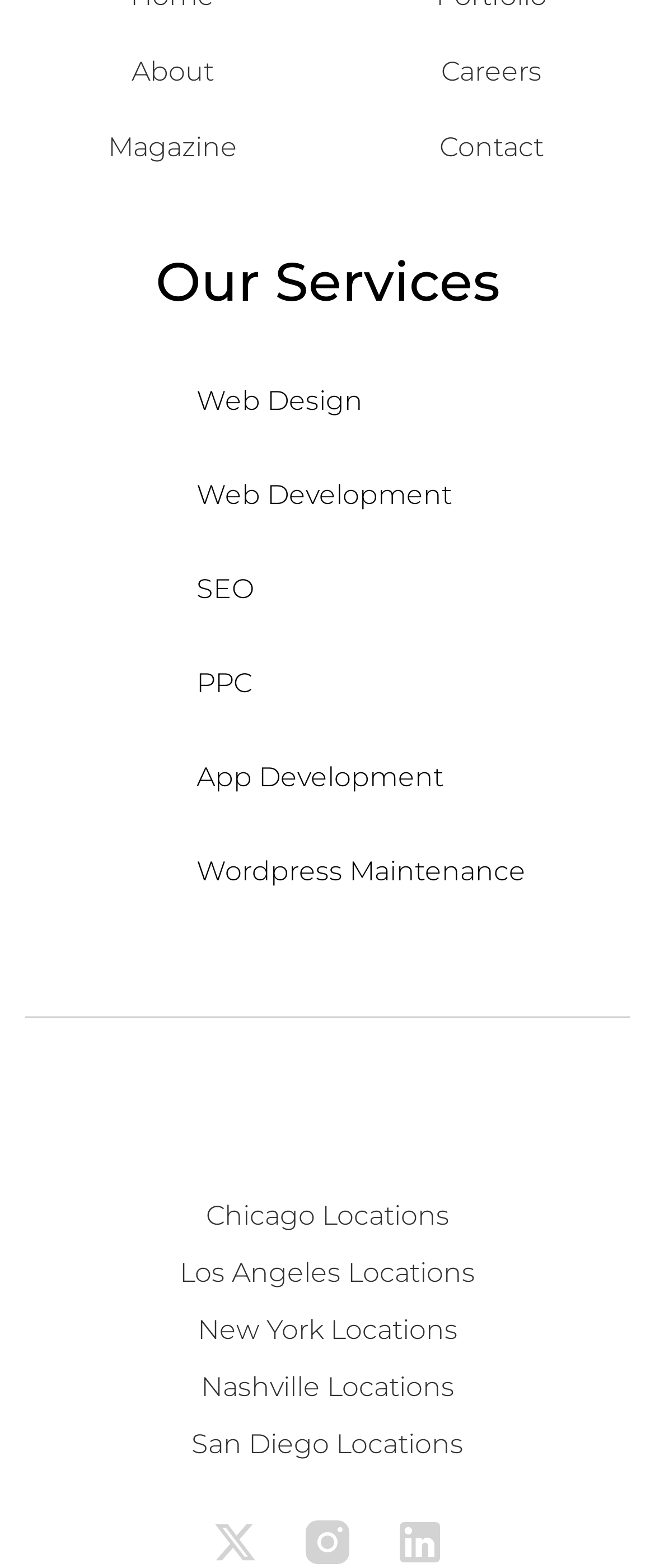Please find the bounding box for the UI component described as follows: "New York Locations".

[0.301, 0.835, 0.699, 0.861]